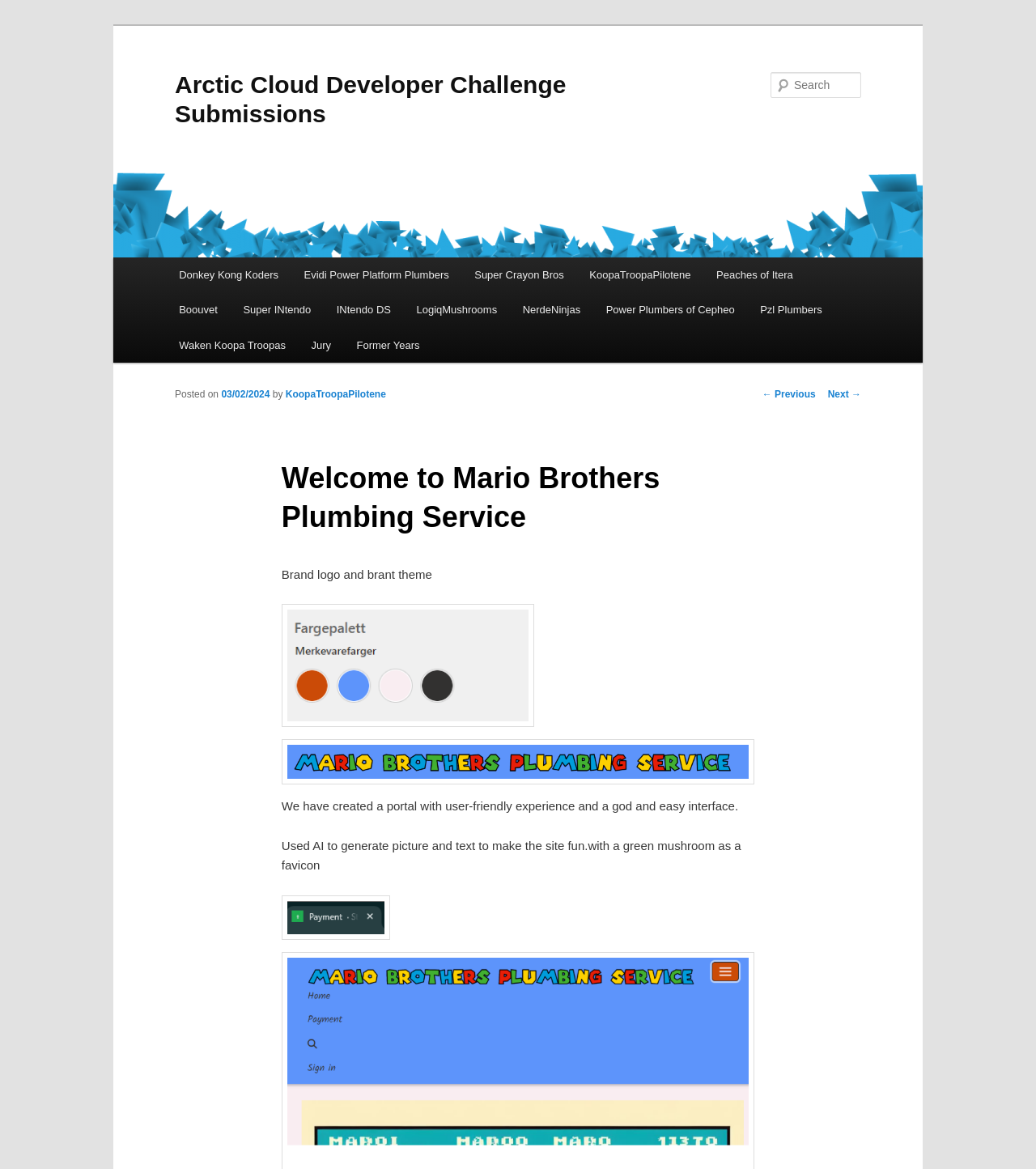Identify the bounding box coordinates of the area that should be clicked in order to complete the given instruction: "Visit Donkey Kong Koders". The bounding box coordinates should be four float numbers between 0 and 1, i.e., [left, top, right, bottom].

[0.16, 0.22, 0.281, 0.25]